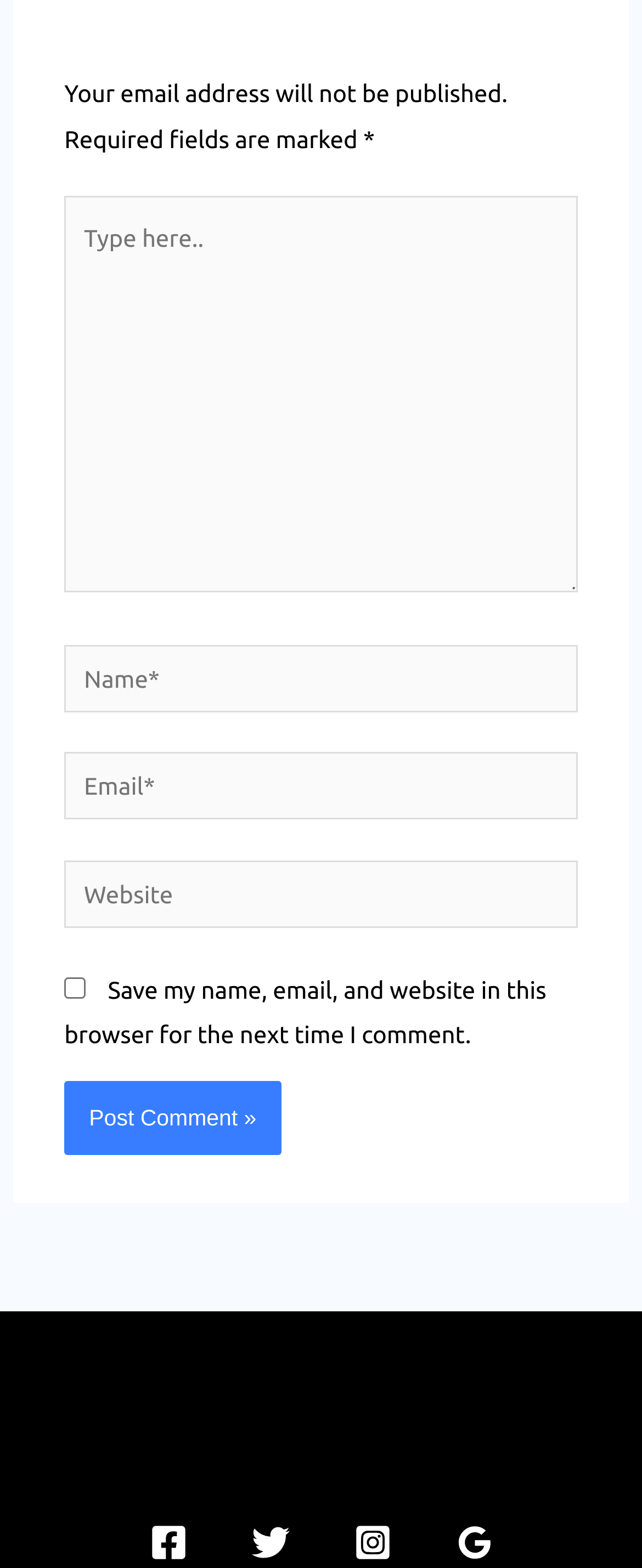Based on the image, provide a detailed and complete answer to the question: 
What is the label of the first textbox?

The first textbox is located under the 'Leave a Comment' heading and has a label 'Type here..' which suggests that it is for entering a comment.